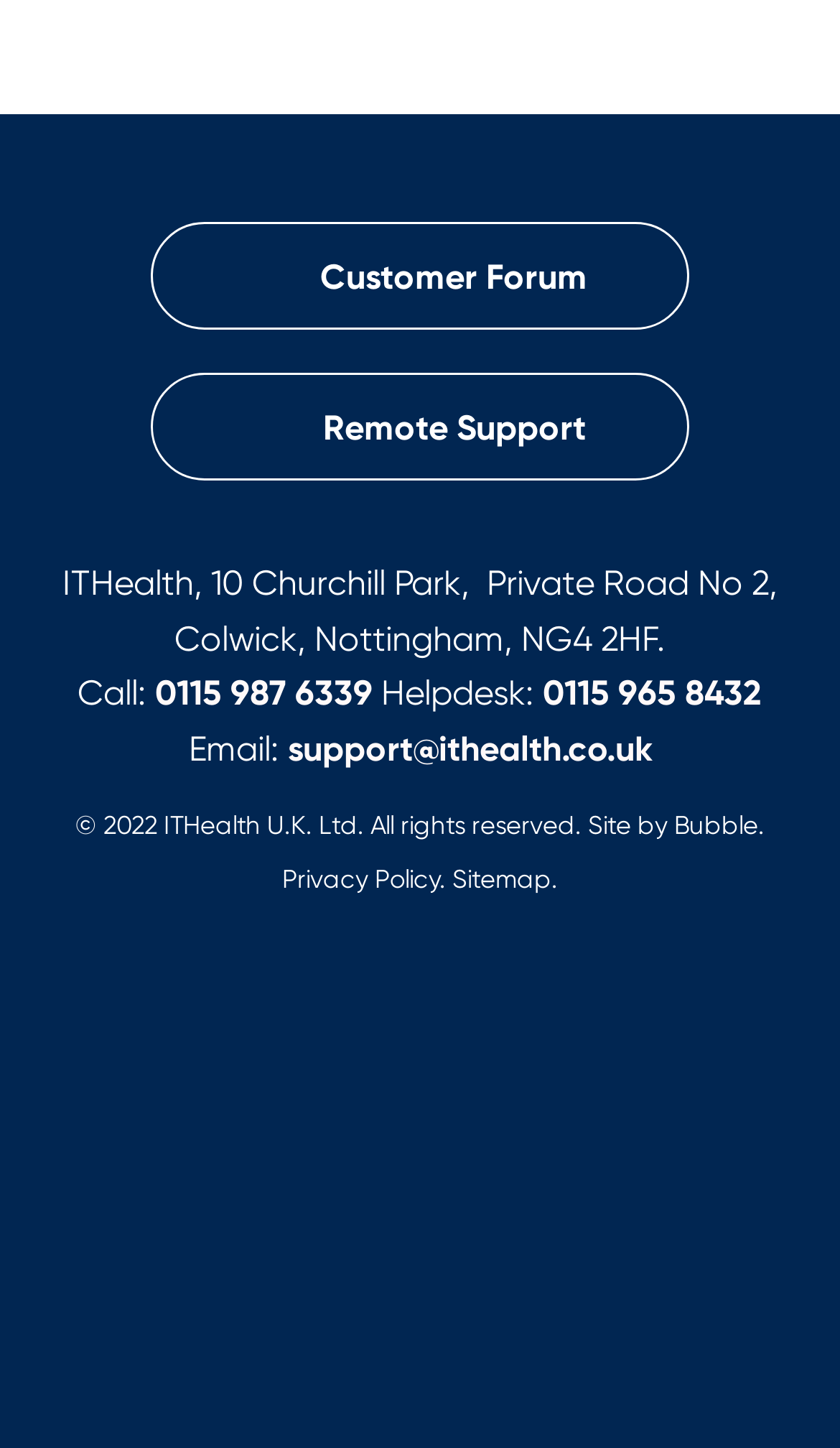Respond to the question with just a single word or phrase: 
What is the company's address?

ITHealth, 10 Churchill Park, Private Road No 2, Colwick, Nottingham, NG4 2HF